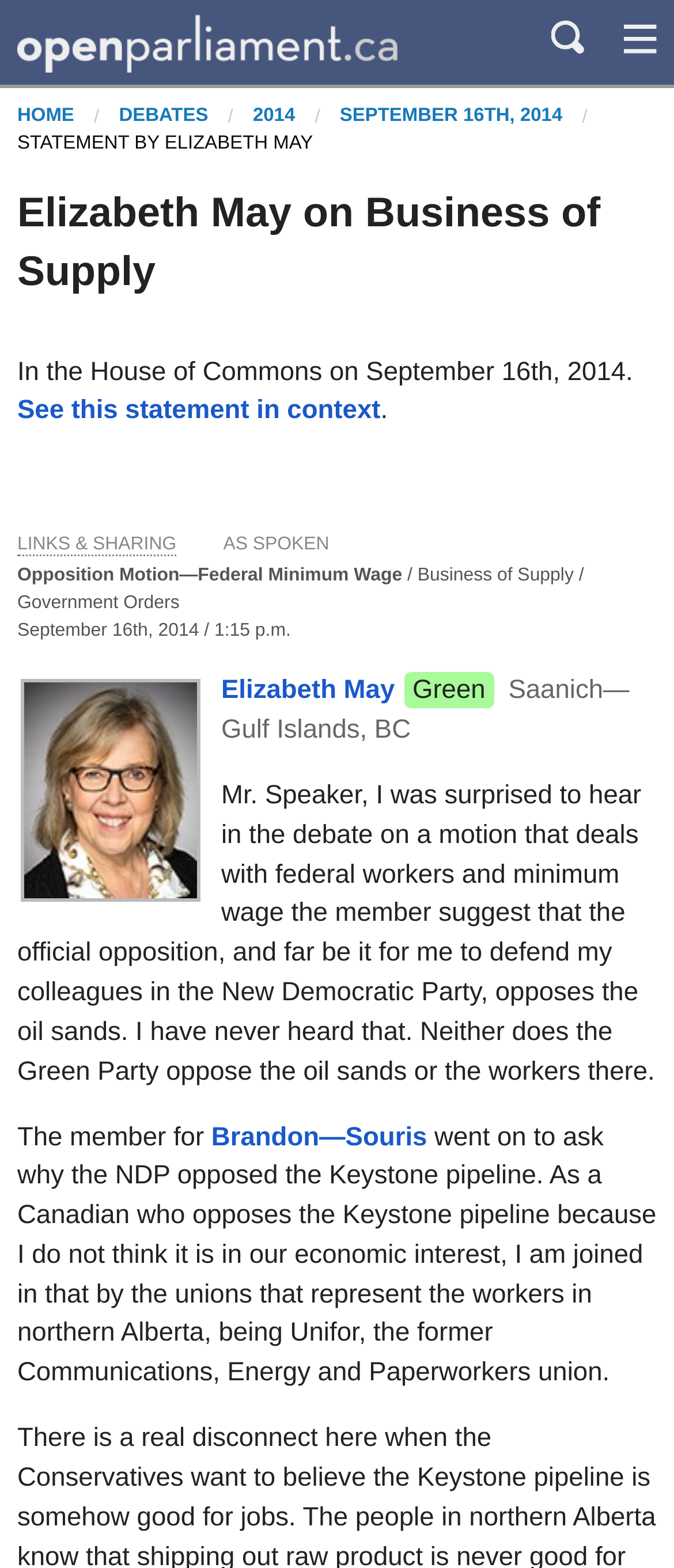Identify the bounding box coordinates of the area that should be clicked in order to complete the given instruction: "see this statement in context". The bounding box coordinates should be four float numbers between 0 and 1, i.e., [left, top, right, bottom].

[0.026, 0.253, 0.564, 0.271]